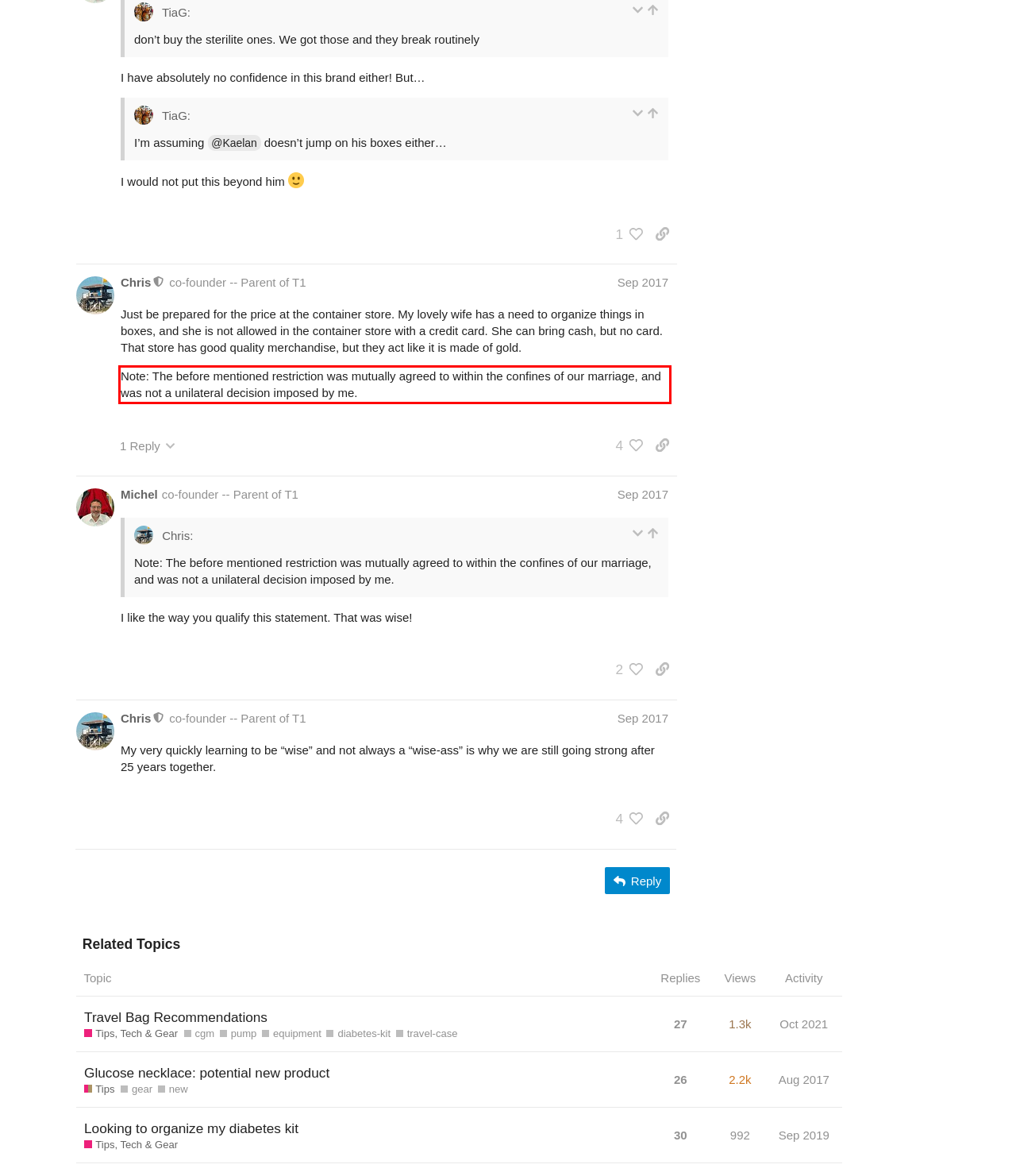Given a webpage screenshot, locate the red bounding box and extract the text content found inside it.

Note: The before mentioned restriction was mutually agreed to within the confines of our marriage, and was not a unilateral decision imposed by me.